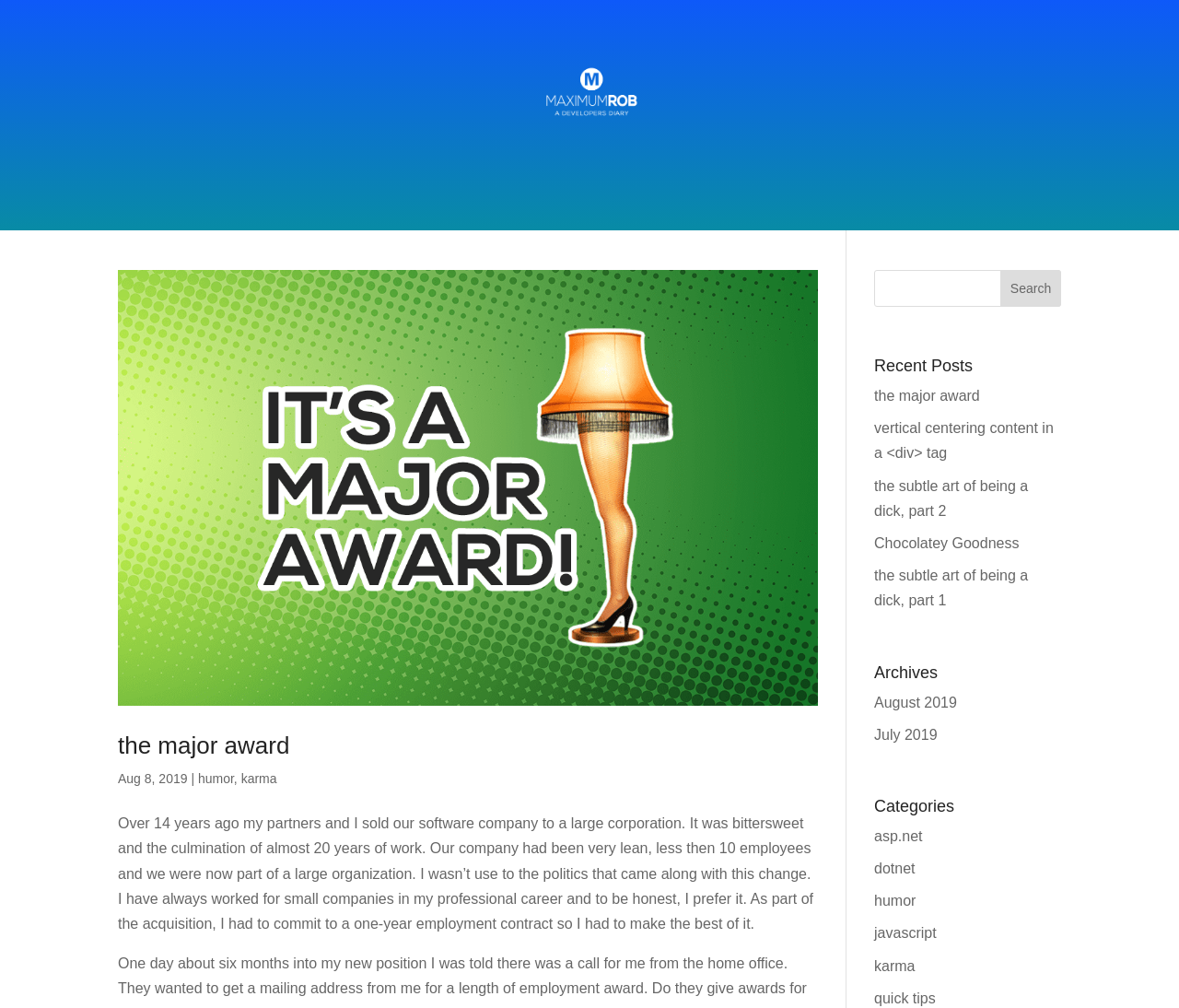Bounding box coordinates are specified in the format (top-left x, top-left y, bottom-right x, bottom-right y). All values are floating point numbers bounded between 0 and 1. Please provide the bounding box coordinate of the region this sentence describes: the major award

[0.741, 0.385, 0.831, 0.4]